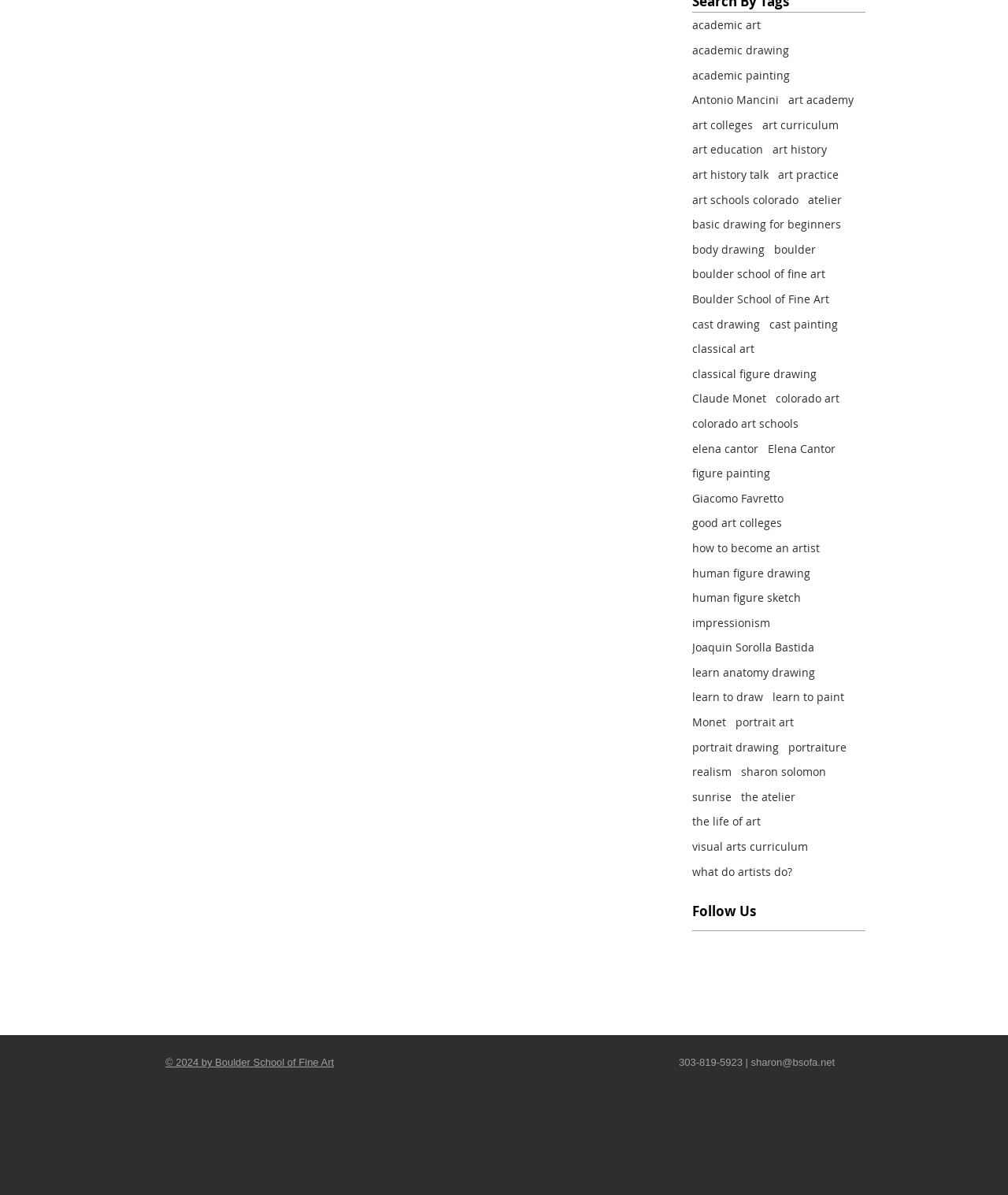What is the name of the school associated with this website?
Answer the question with just one word or phrase using the image.

Boulder School of Fine Art